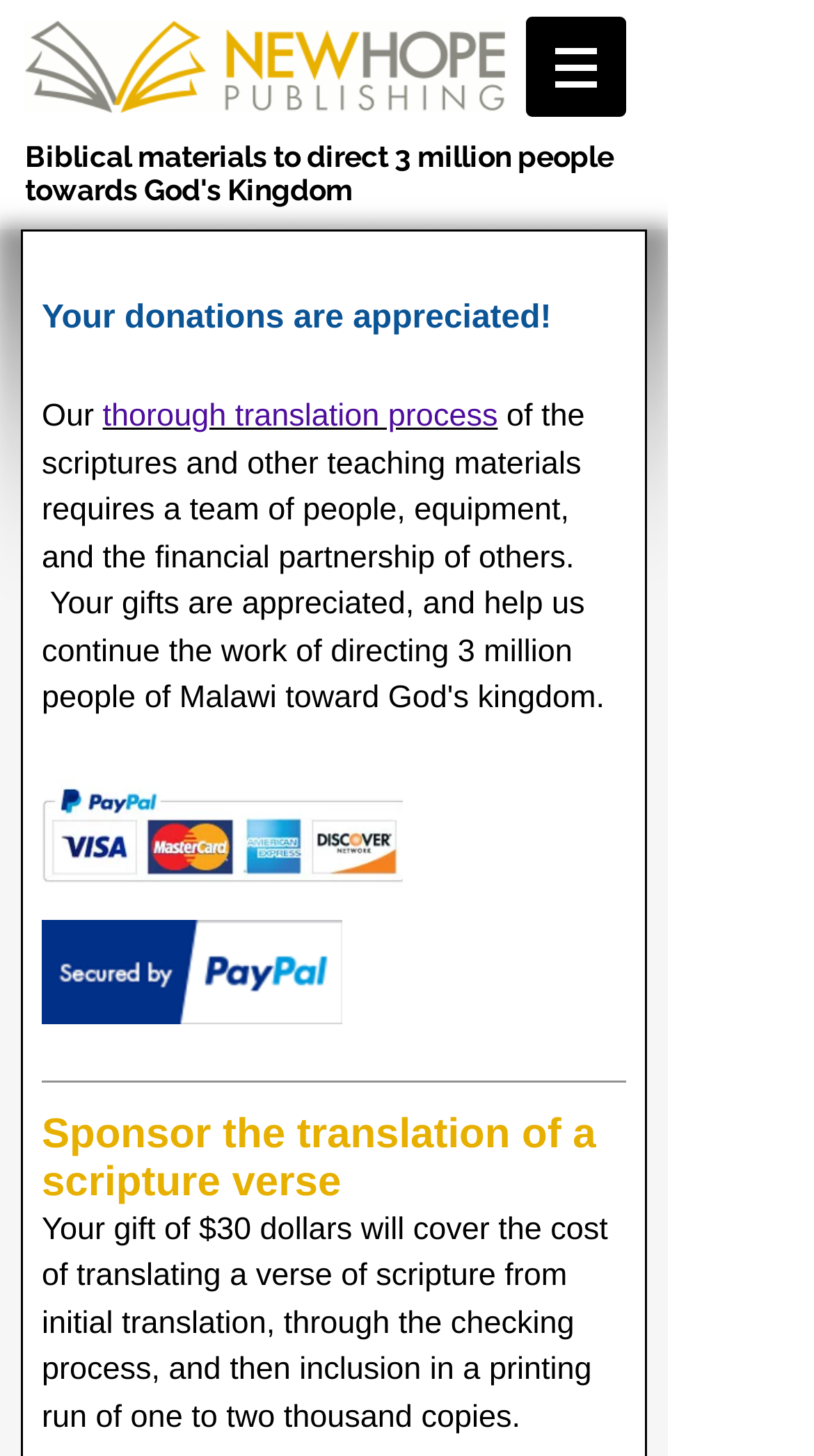What is the minimum donation amount?
Give a comprehensive and detailed explanation for the question.

Based on the webpage, the minimum donation amount is $30, which is mentioned in the text 'Your gift of $30 dollars will cover the cost of translating a verse of scripture from initial translation, through the checking process, and then inclusion in a printing run of one to two thousand copies.'